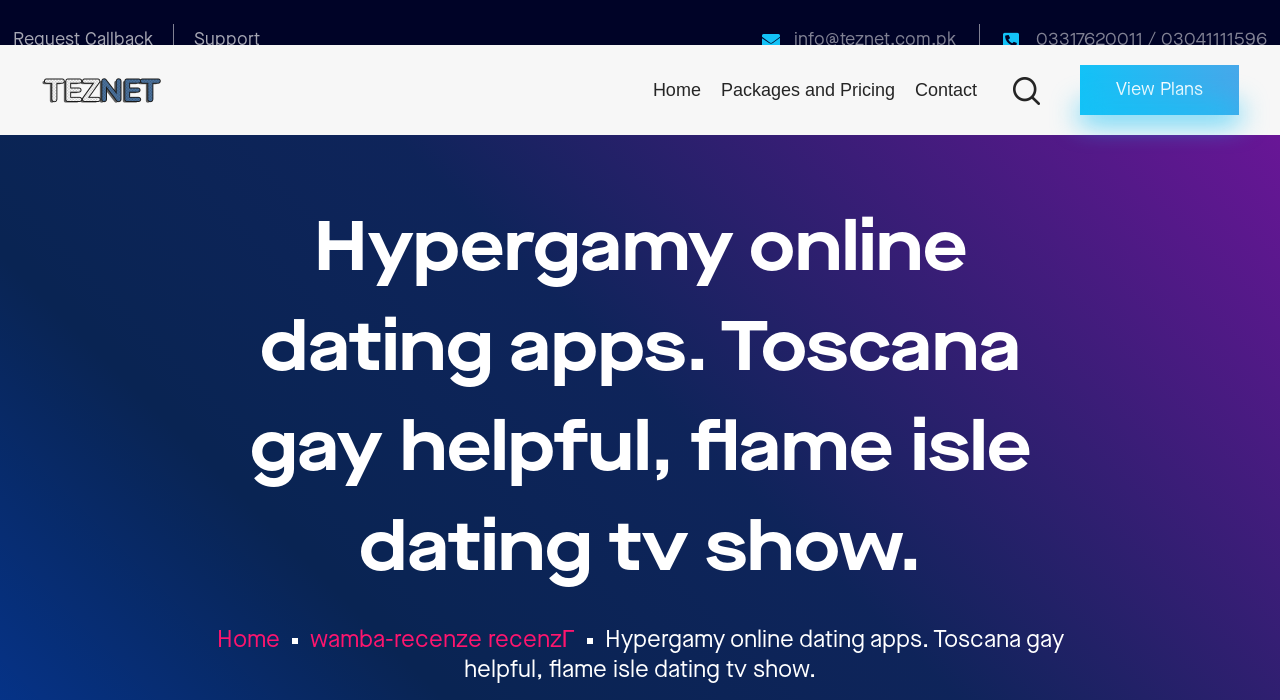What is the purpose of the 'View Plans' button?
Please provide a single word or phrase based on the screenshot.

To view plans